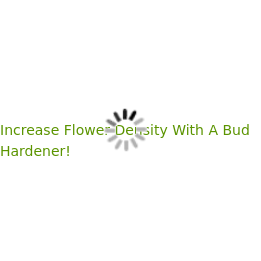Detail every significant feature and component of the image.

The image promotes a link titled "Increase Flower Density With A Bud Hardener!" The text in the image suggests that it is part of a blog or informational post aimed at providing guidance on enhancing flower density through the use of a specialized product, a bud hardener. The design features a loading animation, indicating that content or details related to the post may be displayed shortly. The color scheme employs a vibrant green, symbolizing growth and vitality, aligning with the subject matter of horticulture and plant care.